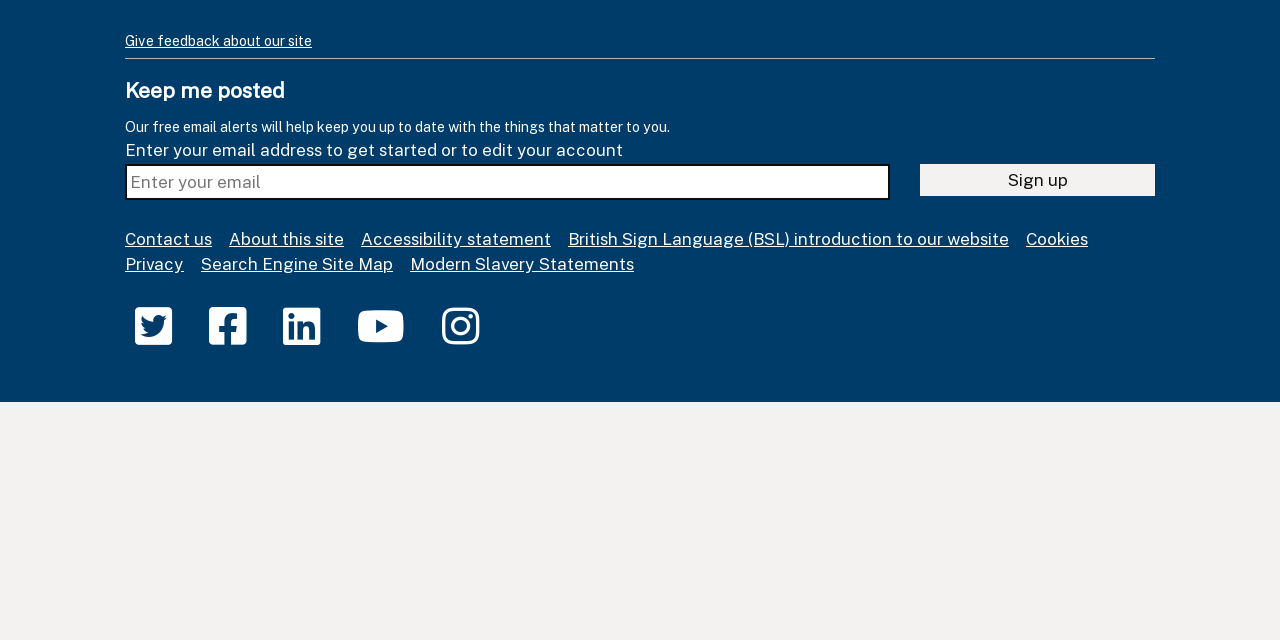Locate the bounding box of the UI element with the following description: "Give feedback about our site".

[0.098, 0.051, 0.244, 0.077]